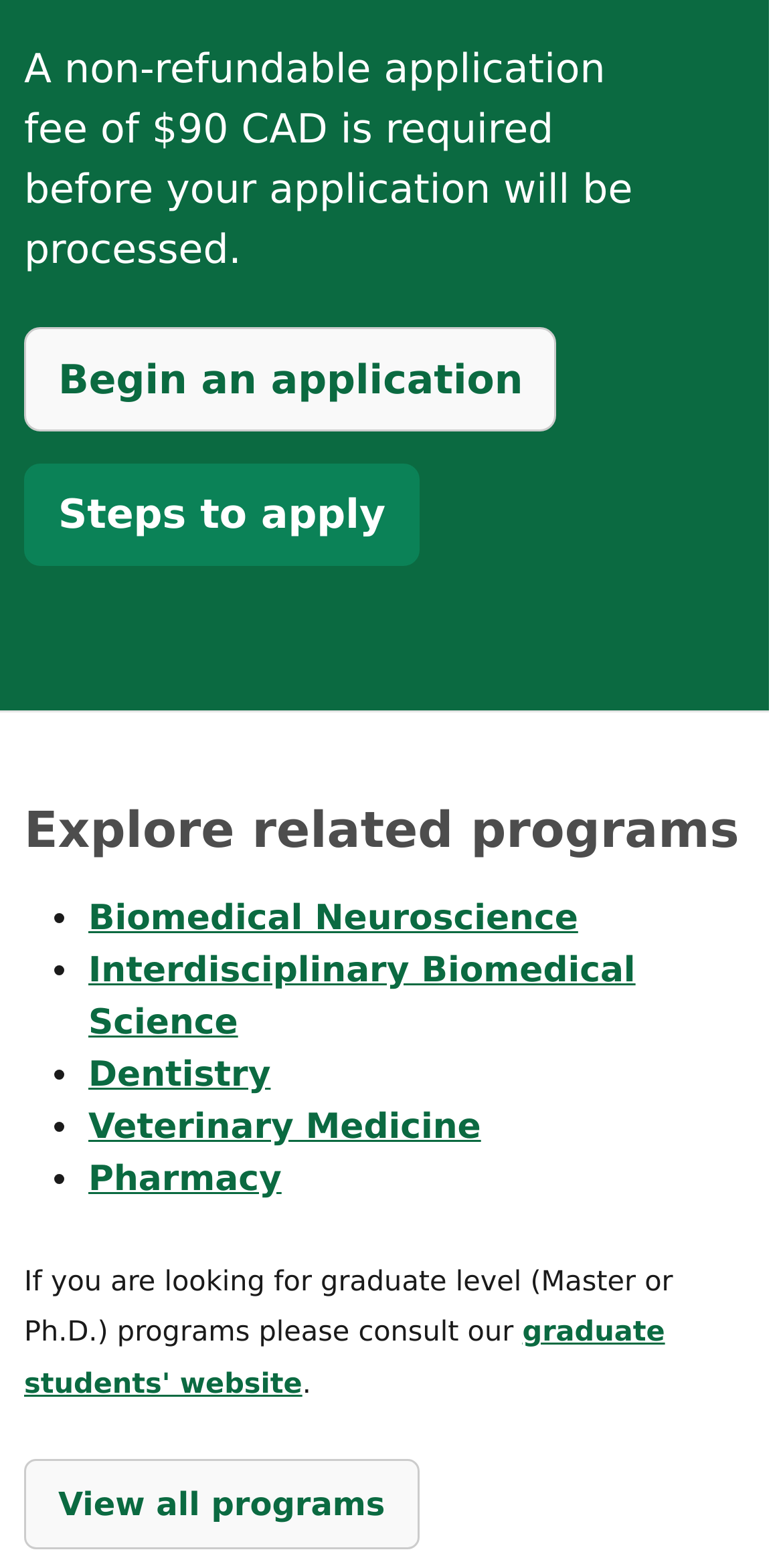Refer to the screenshot and give an in-depth answer to this question: What is the function of the 'View all programs' button?

The 'View all programs' button is likely used to display a list of all available programs, as it is placed at the bottom of the webpage and is accompanied by a list of related programs.